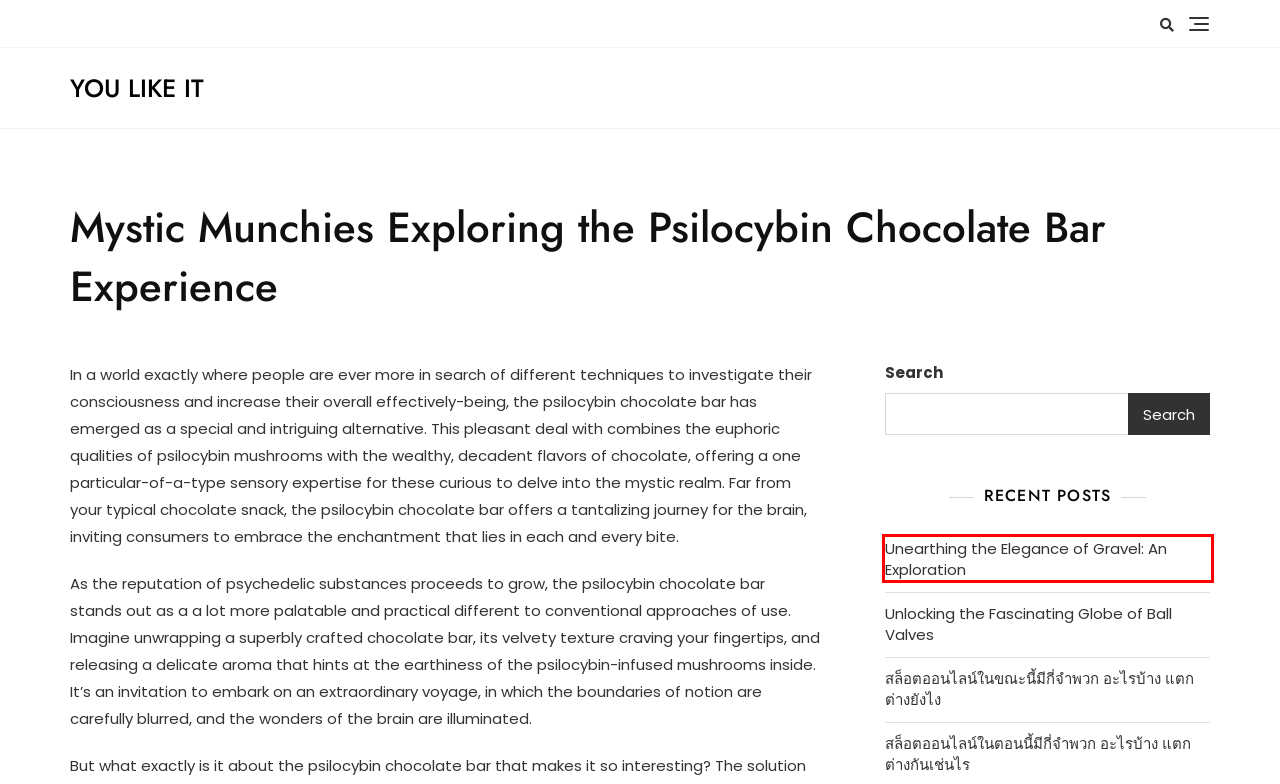You are given a screenshot of a webpage with a red rectangle bounding box around a UI element. Select the webpage description that best matches the new webpage after clicking the element in the bounding box. Here are the candidates:
A. สล็อตออนไลน์ในตอนนี้มีกี่จำพวก อะไรบ้าง แตกต่างกันเช่นไร – YOU LIKE IT
B. INITOTO88 - Situs Link Official Berlisensi Resmi Terpercaya
C. Unearthing the Elegance of Gravel: An Exploration – YOU LIKE IT
D. สล็อตออนไลน์ในขณะนี้มีกี่จำพวก อะไรบ้าง แตกต่างยังไง – YOU LIKE IT
E. Unlocking the Fascinating Globe of Ball Valves – YOU LIKE IT
F. 온라인 카지노 사이트 바카라 사이트 먹튀 검증 커뮤니티 [온카원]
G. YOU LIKE IT
H. ASG55: Situs Online Game Gacor Pasti Menang Maxwin 2024

C